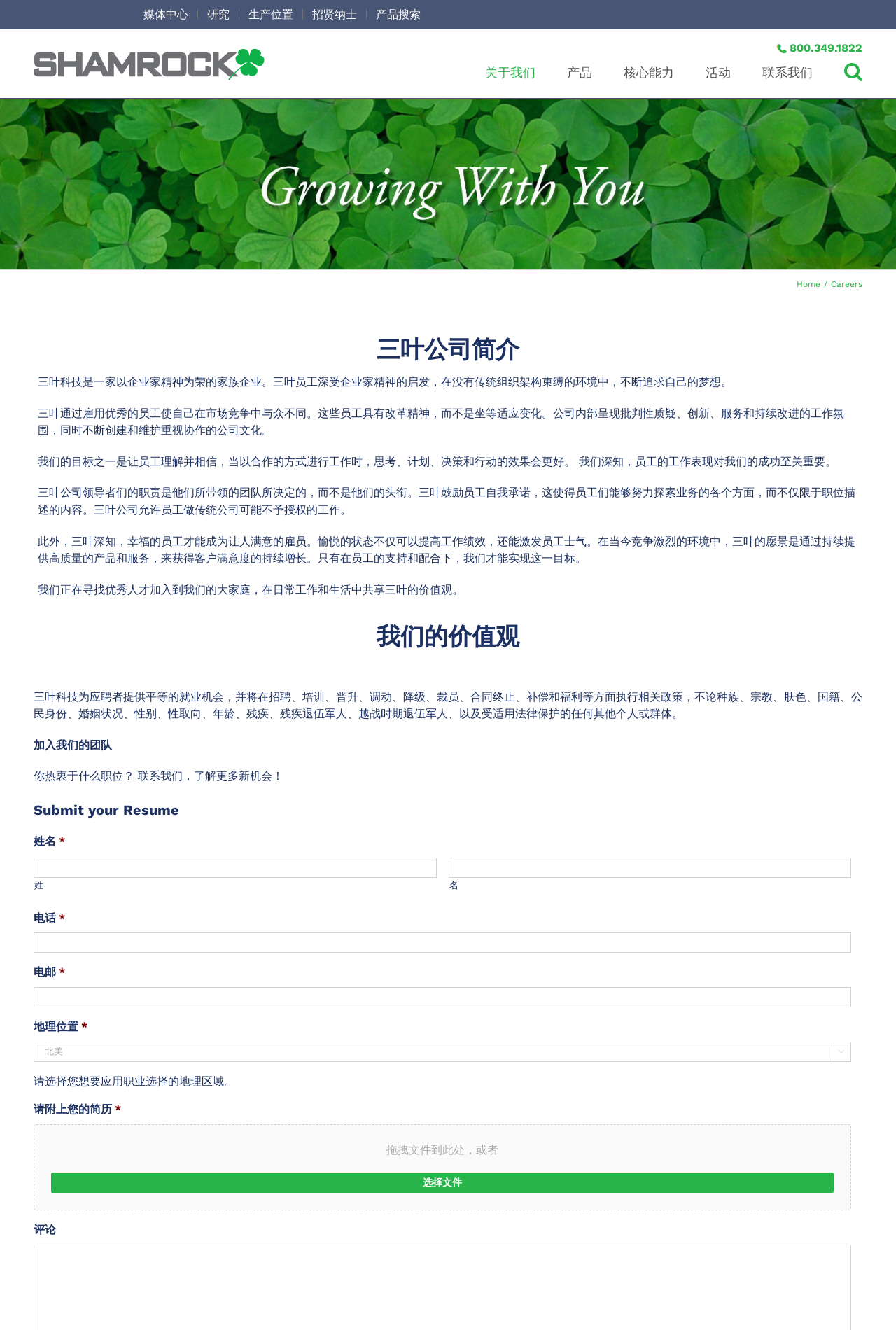What is the company's policy on employment opportunities?
Please provide a comprehensive answer based on the information in the image.

The company provides equal employment opportunities to all applicants, regardless of their race, religion, color, national origin, citizenship, marital status, gender, sexual orientation, age, disability, or any other protected characteristic, as stated in the paragraph '三叶科技为应聘者提供平等的就业机会，并将在招聘、培训、晋升、调动、降级、裁员、合同终止、补偿和福利等方面执行相关政策，不论种族、宗教、肤色、国籍、公民身份、婚姻状况、性别、性取向、年龄、残疾、残疾退伍军人、越战时期退伍军人、以及受适用法律保护的任何其他个人或群体。'.